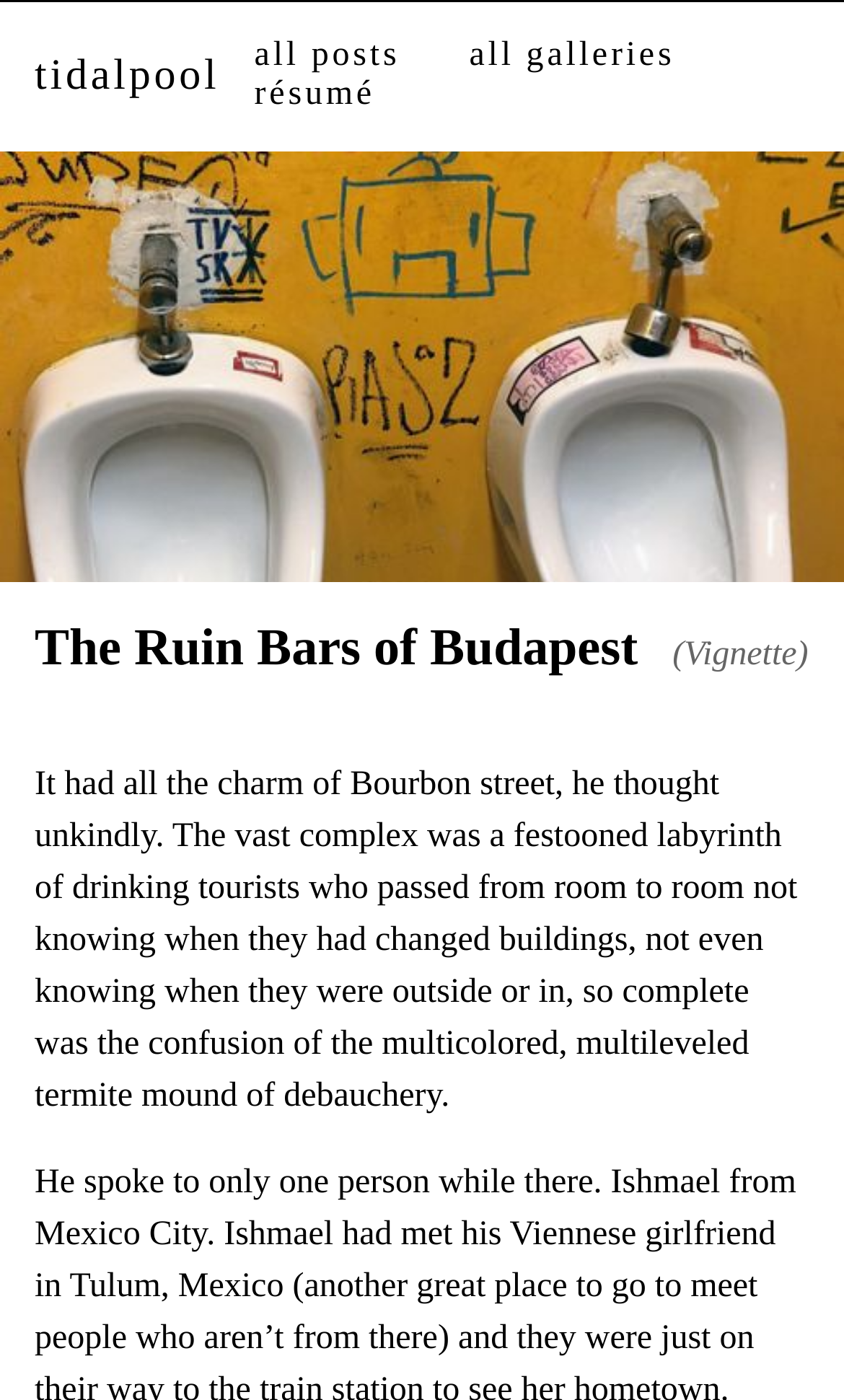What is the last word of the title?
Answer with a single word or phrase, using the screenshot for reference.

Budapest